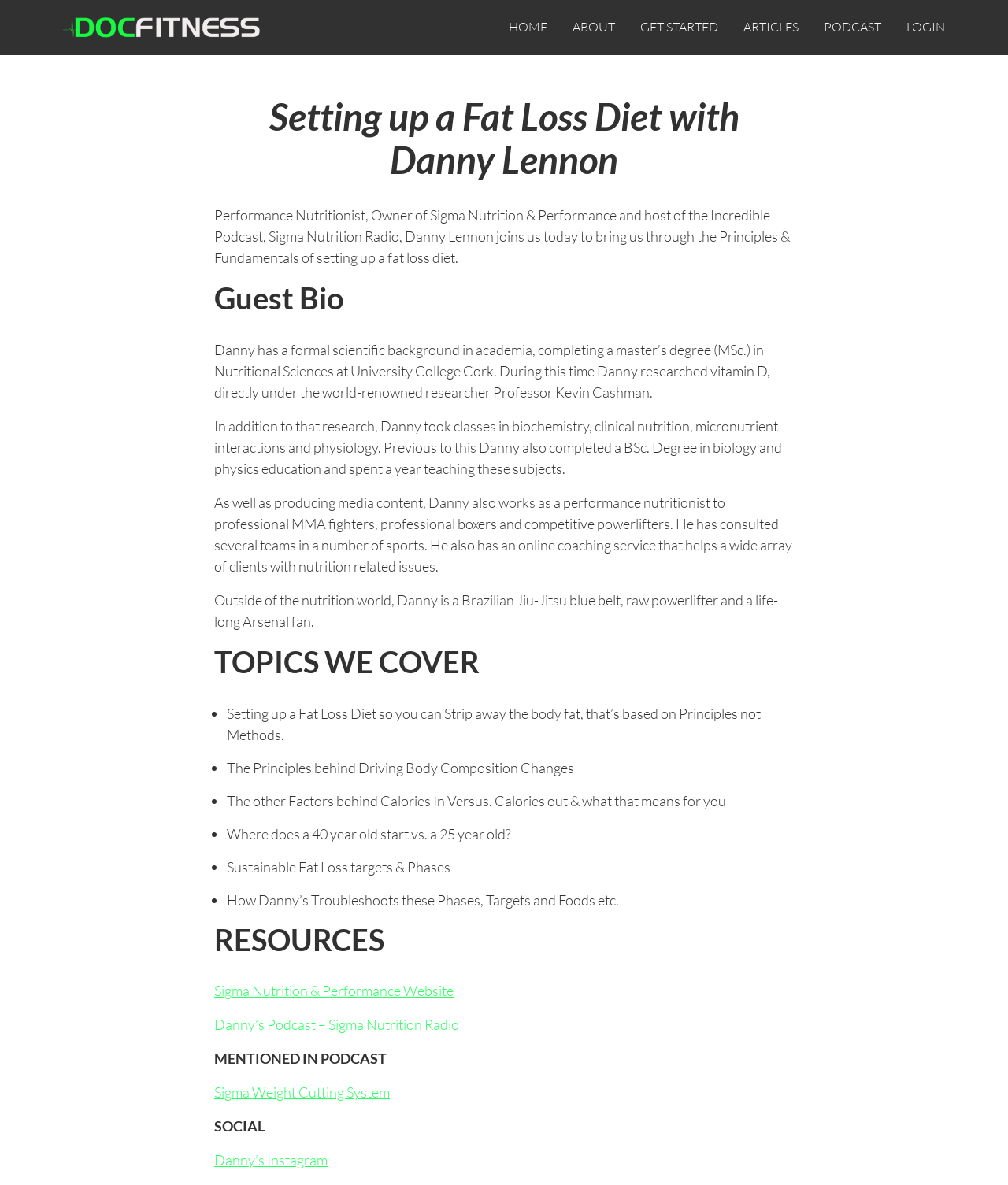Explain the webpage's layout and main content in detail.

This webpage is about an interview with Danny Lennon, a performance nutritionist, on setting up a fat loss diet. At the top of the page, there are seven links: "HOME", "ABOUT", "GET STARTED", "ARTICLES", "PODCAST", and "LOGIN", aligned horizontally. Below these links, there is a heading "Setting up a Fat Loss Diet with Danny Lennon" followed by a brief introduction to Danny Lennon.

The main content of the page is divided into four sections: "Guest Bio", "TOPICS WE COVER", "RESOURCES", and "SOCIAL". In the "Guest Bio" section, there are four paragraphs describing Danny Lennon's background, education, and experience as a performance nutritionist.

The "TOPICS WE COVER" section lists five topics discussed in the interview, each marked with a bullet point. These topics include setting up a fat loss diet, the principles behind driving body composition changes, and sustainable fat loss targets.

In the "RESOURCES" section, there are three links to Danny Lennon's website, podcast, and weight cutting system, as well as a mention of resources mentioned in the podcast. The "SOCIAL" section has a link to Danny Lennon's Instagram.

At the bottom right corner of the page, there is a button.